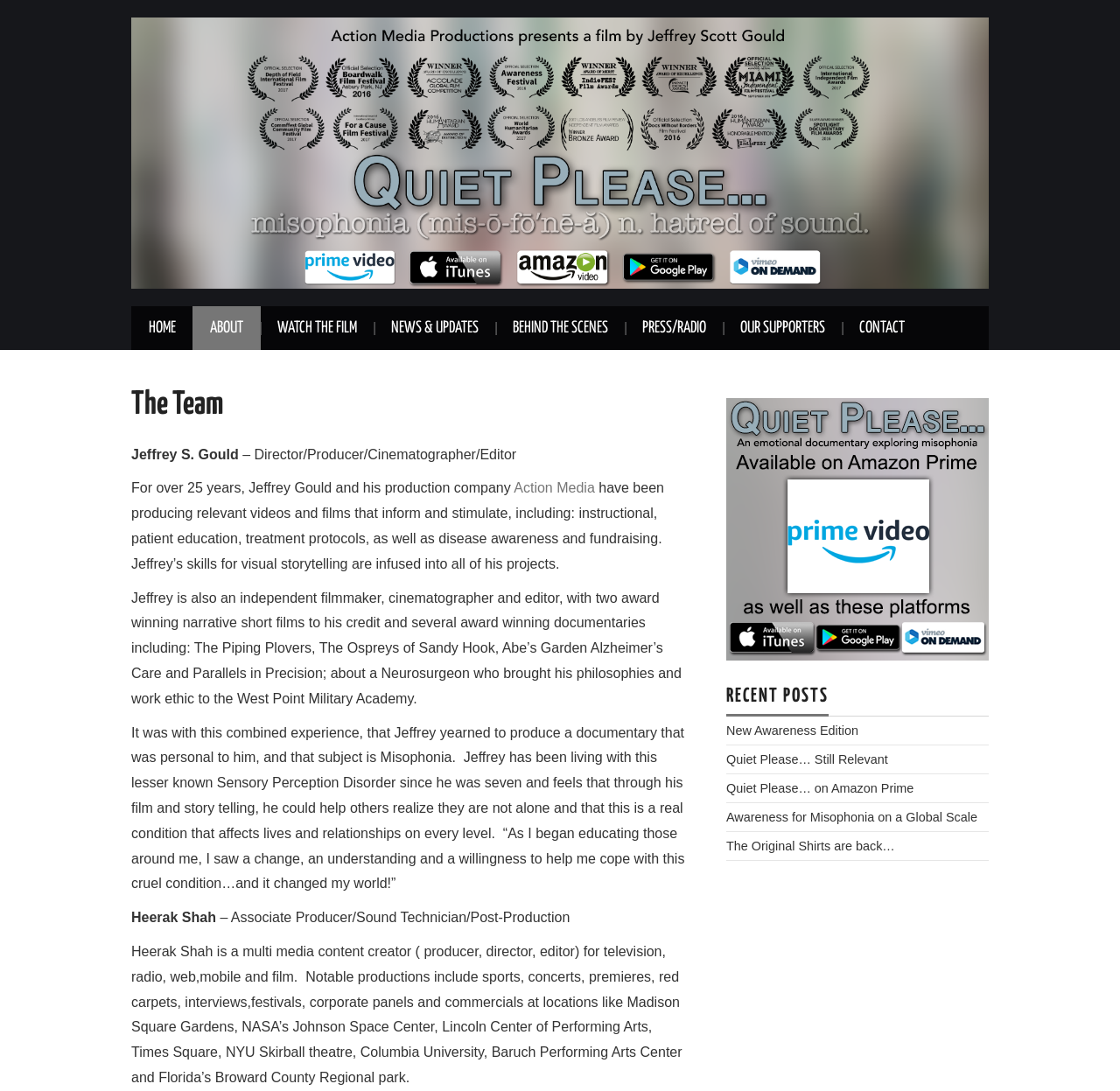Please determine the bounding box coordinates for the element that should be clicked to follow these instructions: "Read the 'New Awareness Edition' post".

[0.648, 0.663, 0.766, 0.676]